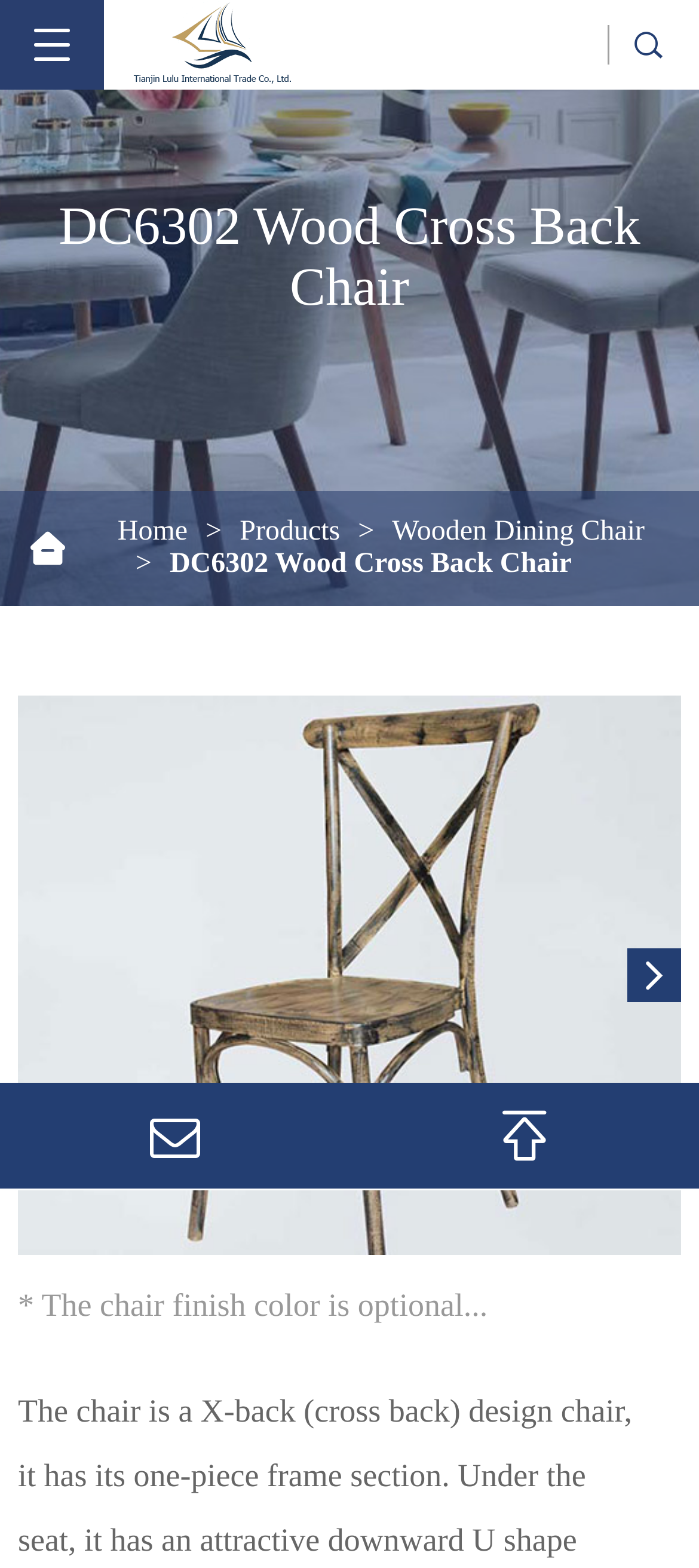Identify the webpage's primary heading and generate its text.

DC6302 Wood Cross Back Chair